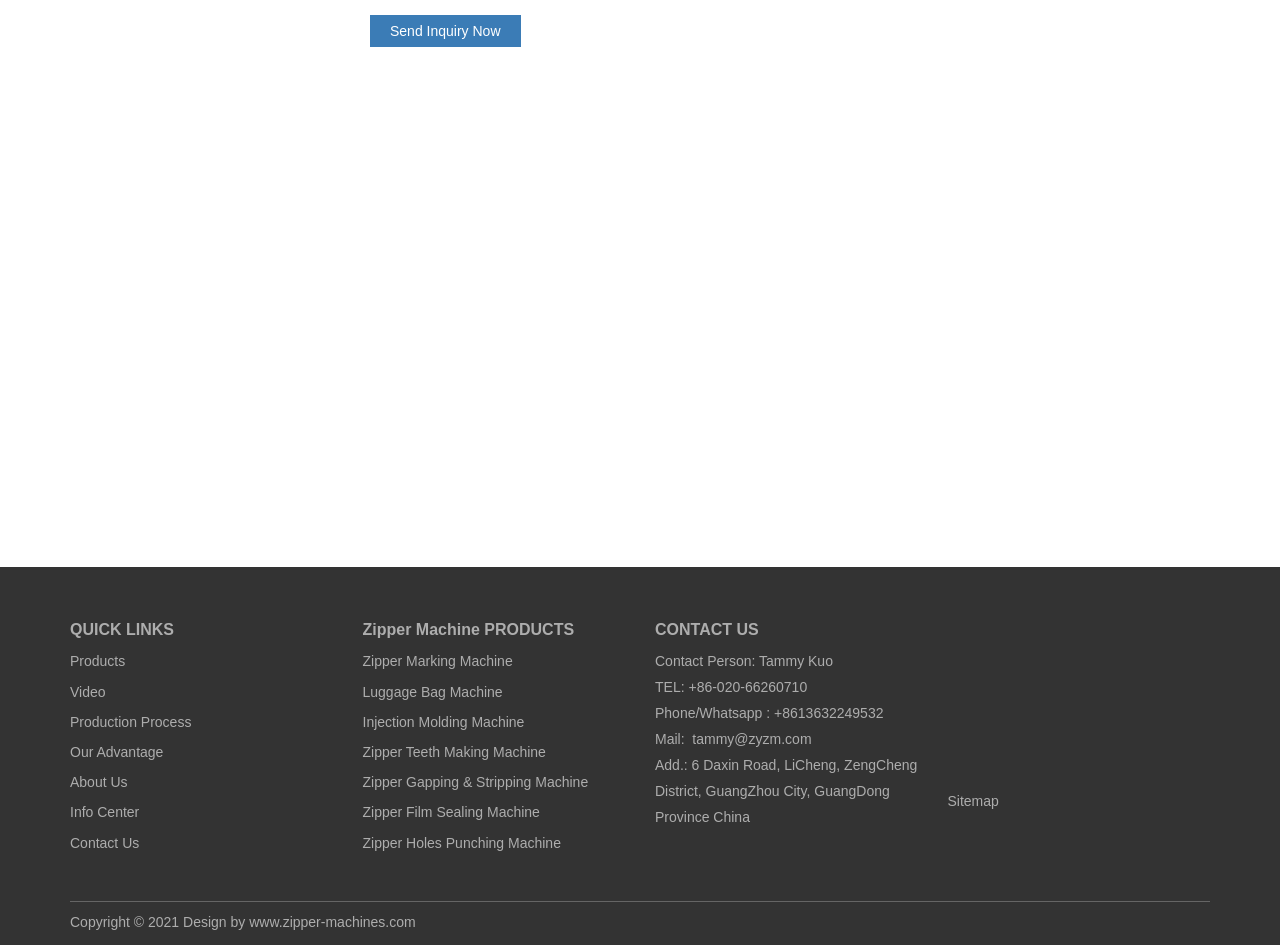Find the bounding box coordinates of the element I should click to carry out the following instruction: "Go to 'Products' page".

[0.055, 0.692, 0.098, 0.708]